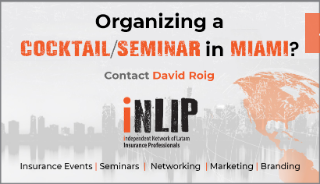What does the acronym 'iNLIP' stand for?
Provide a short answer using one word or a brief phrase based on the image.

Independent Network of Latin Insurance Professionals